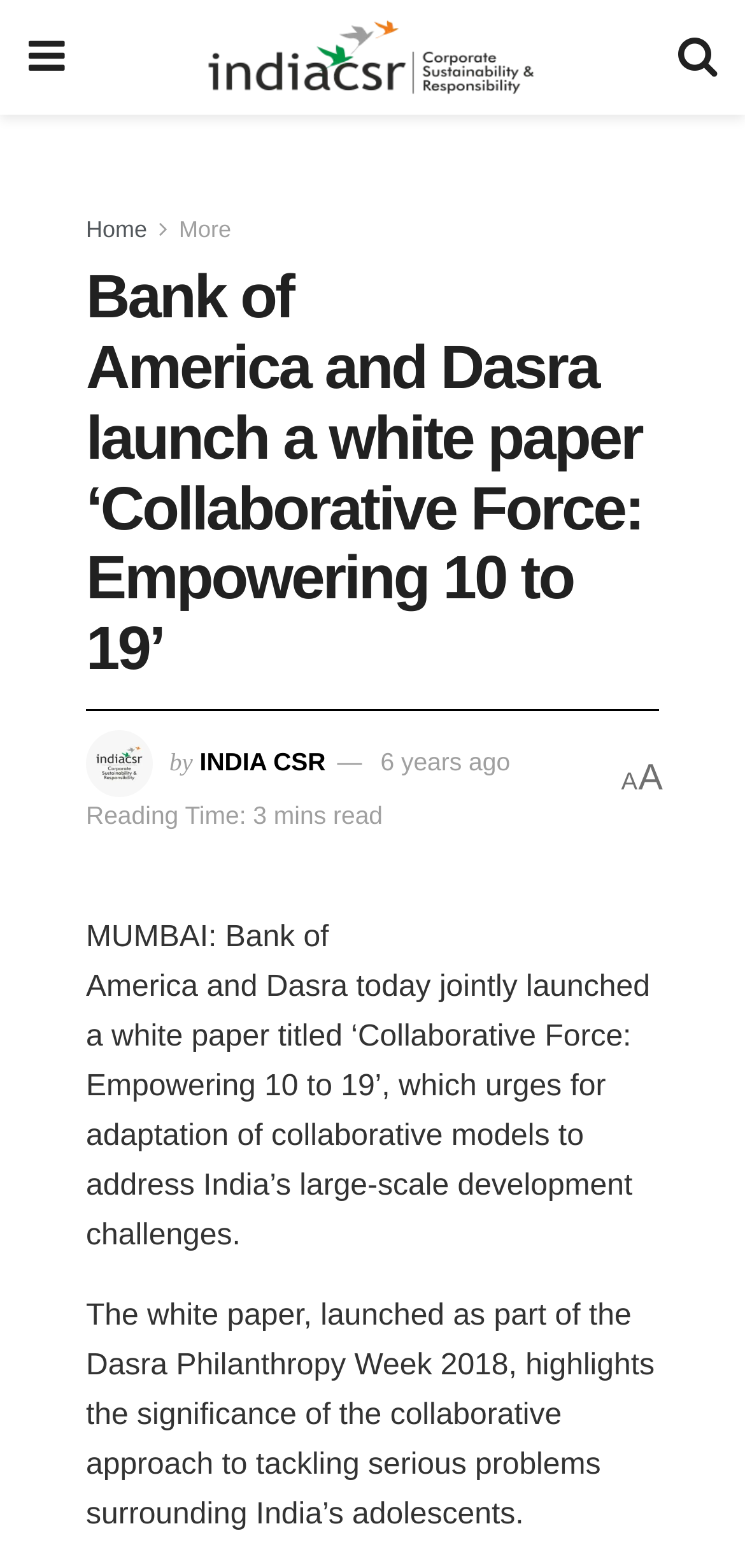Provide a single word or phrase to answer the given question: 
Who launched the white paper?

Bank of America and Dasra